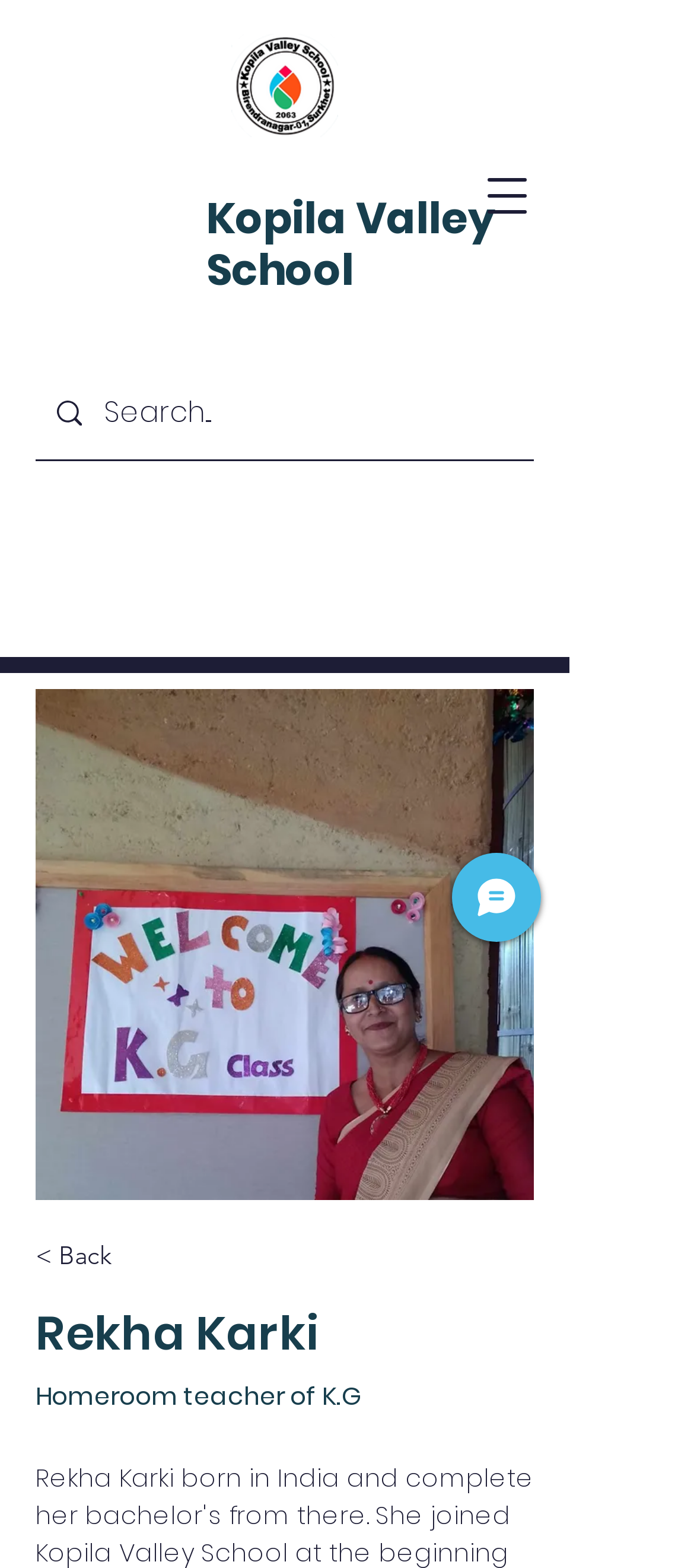Consider the image and give a detailed and elaborate answer to the question: 
What is the function of the search box?

The search box is located in the middle of the webpage, and it has a placeholder text 'Search...', which indicates that it is used for searching purposes.